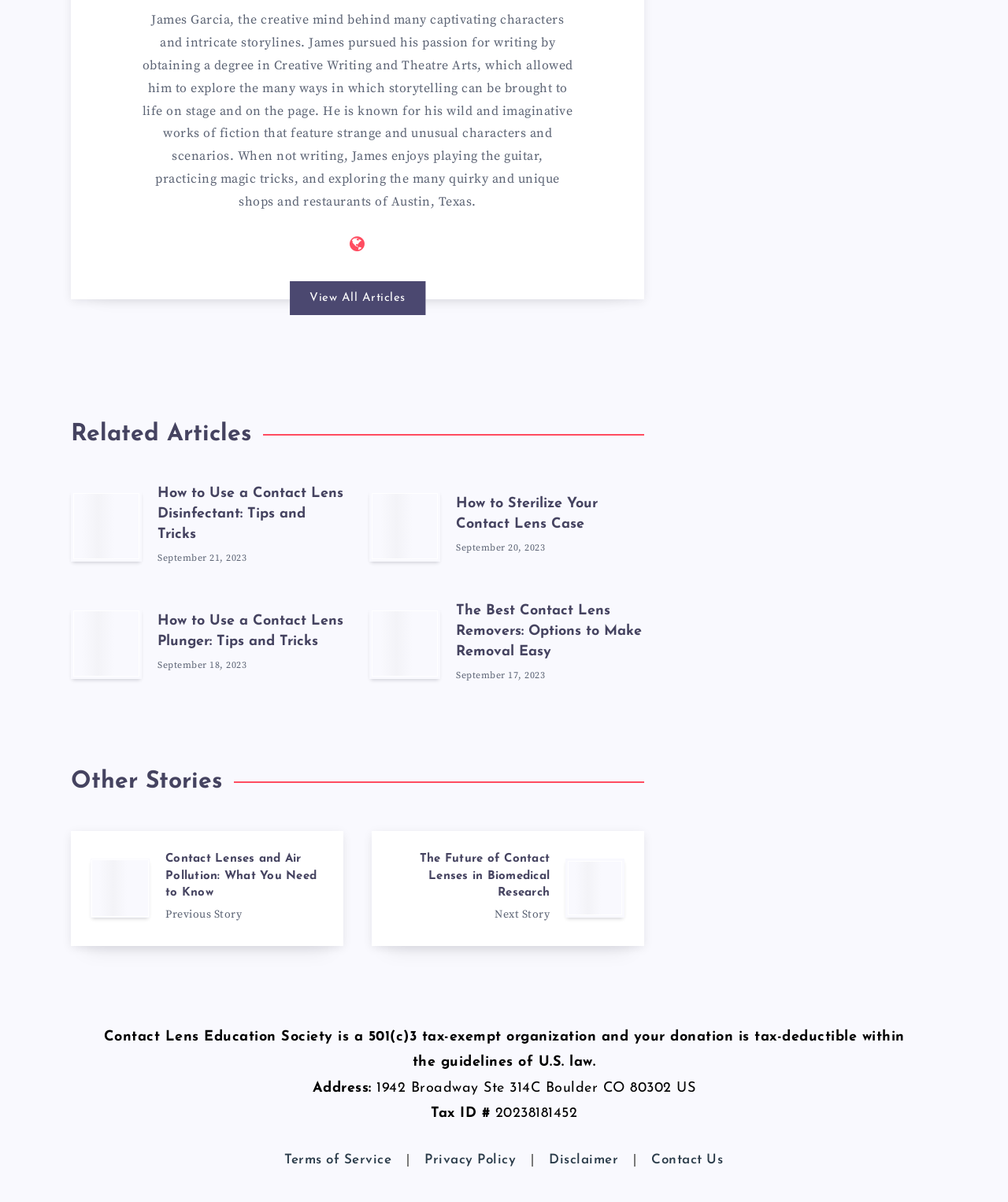Using the format (top-left x, top-left y, bottom-right x, bottom-right y), provide the bounding box coordinates for the described UI element. All values should be floating point numbers between 0 and 1: Contact Us

[0.631, 0.95, 0.733, 0.981]